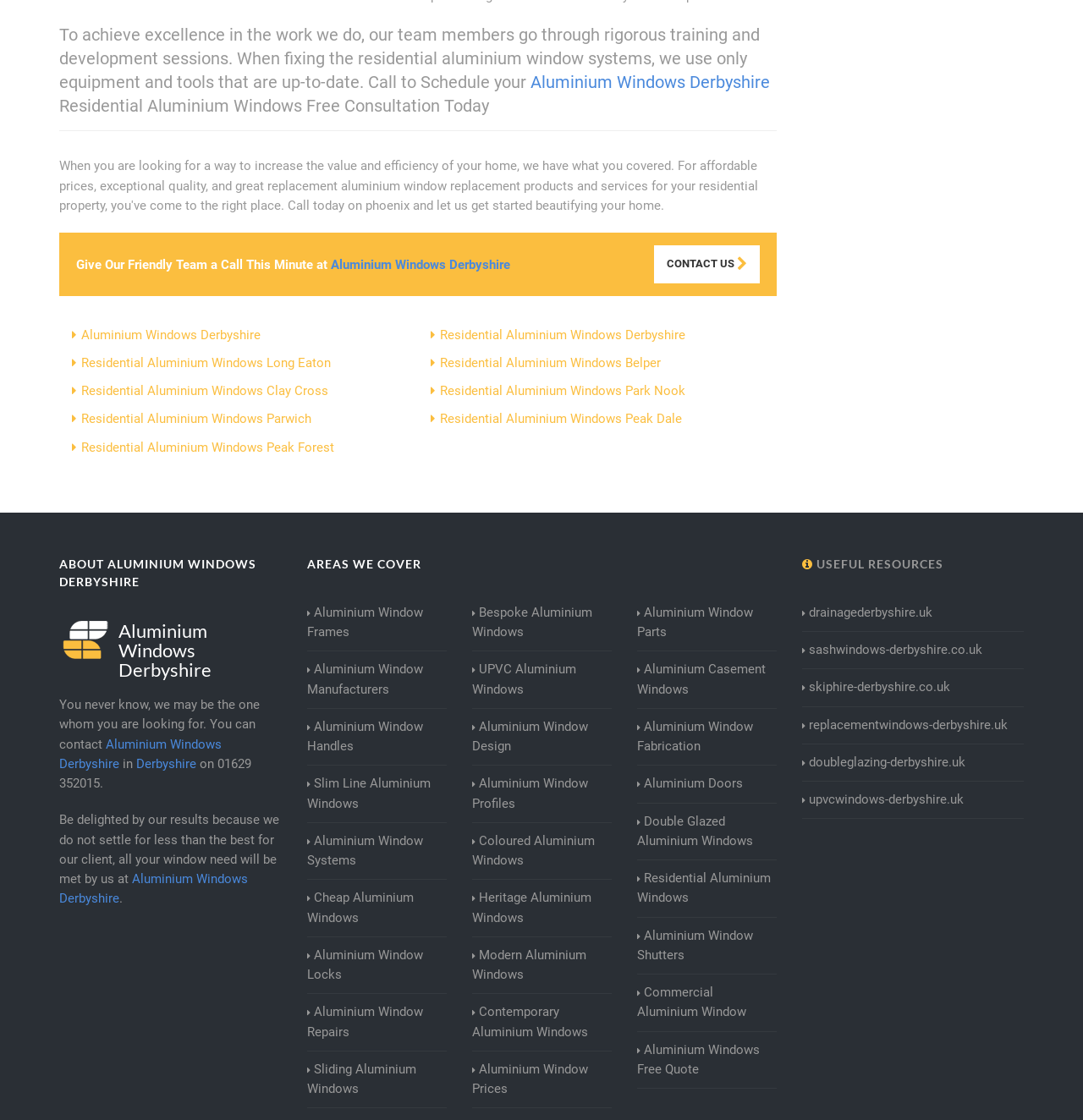Please find the bounding box coordinates of the section that needs to be clicked to achieve this instruction: "Explore Residential Aluminium Windows".

[0.406, 0.292, 0.633, 0.306]